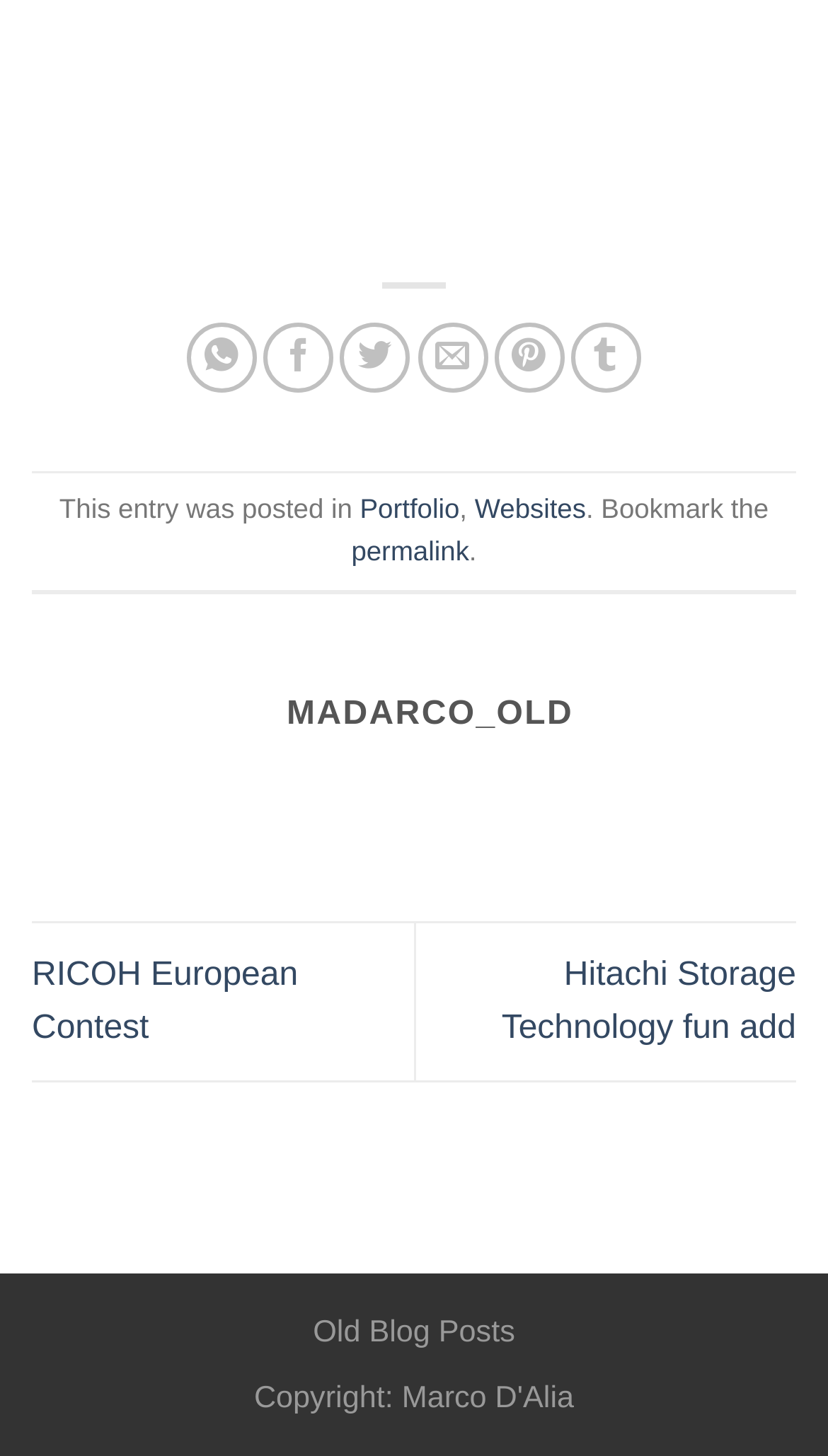Bounding box coordinates must be specified in the format (top-left x, top-left y, bottom-right x, bottom-right y). All values should be floating point numbers between 0 and 1. What are the bounding box coordinates of the UI element described as: Hitachi Storage Technology fun add

[0.606, 0.657, 0.962, 0.719]